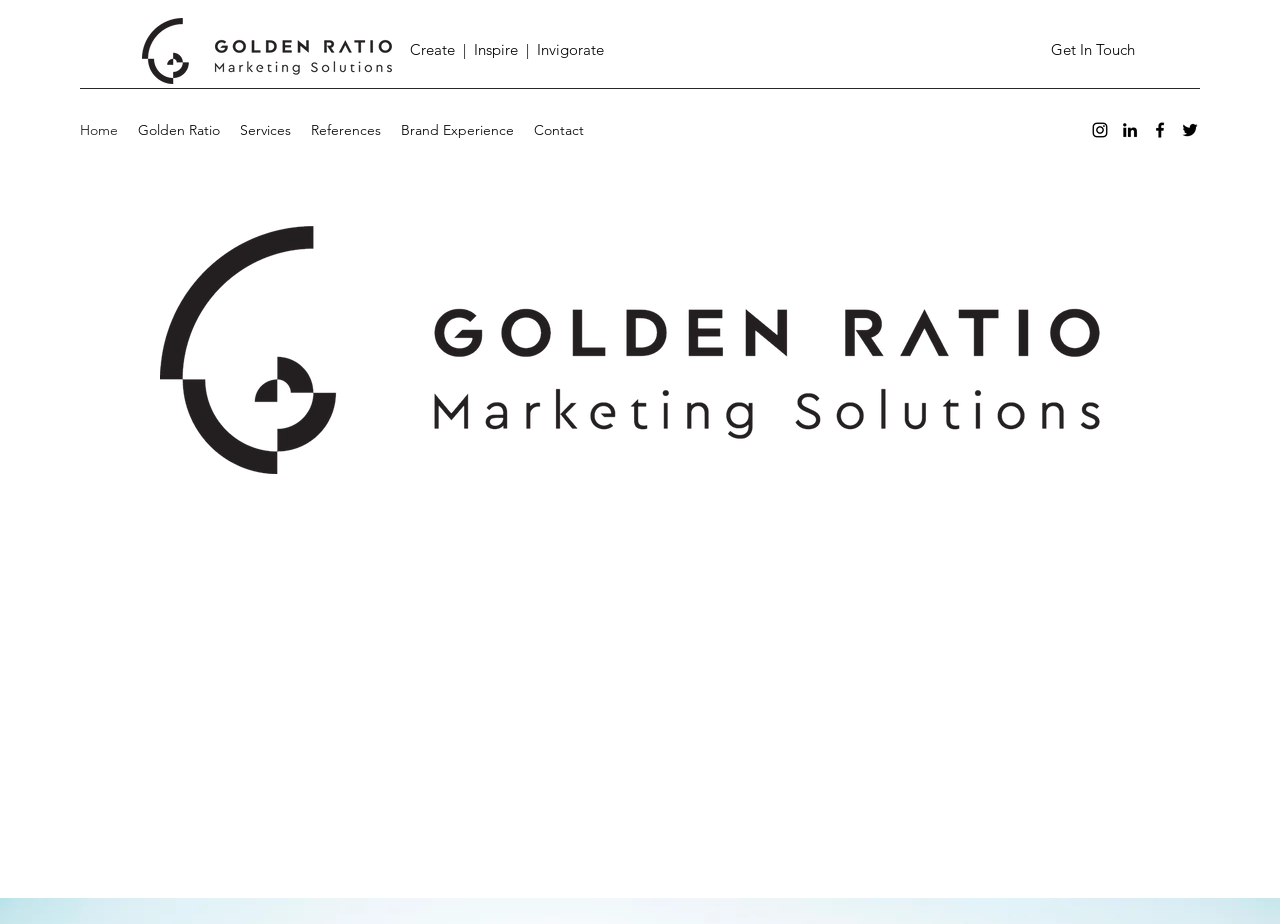Find and specify the bounding box coordinates that correspond to the clickable region for the instruction: "Visit the Home page".

[0.055, 0.125, 0.1, 0.157]